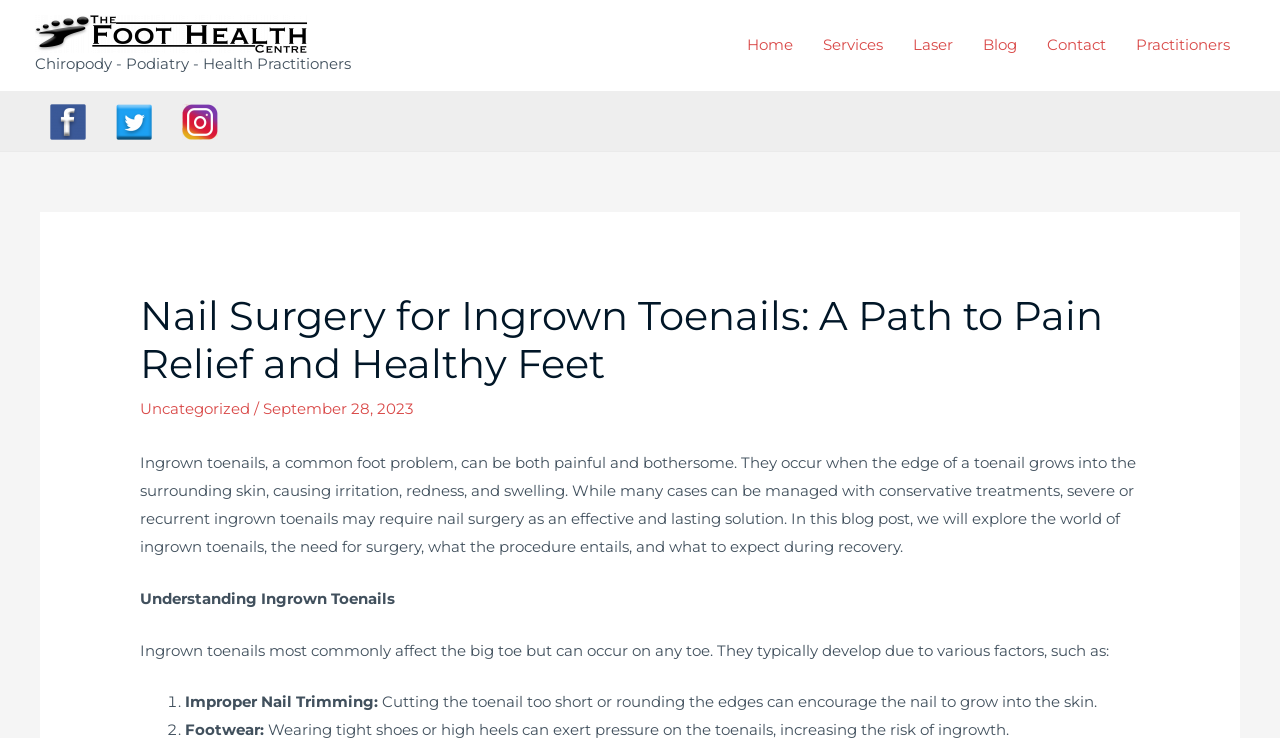From the webpage screenshot, identify the region described by Facebook. Provide the bounding box coordinates as (top-left x, top-left y, bottom-right x, bottom-right y), with each value being a floating point number between 0 and 1.

[0.027, 0.123, 0.079, 0.204]